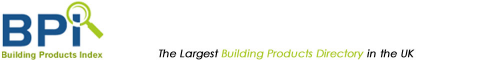What values does the branding aim to convey?
We need a detailed and exhaustive answer to the question. Please elaborate.

The caption explains that the branding of BPindex aims to convey reliability, accessibility, and expertise in the building industry, suggesting that the platform is trustworthy, easy to use, and knowledgeable in its field.